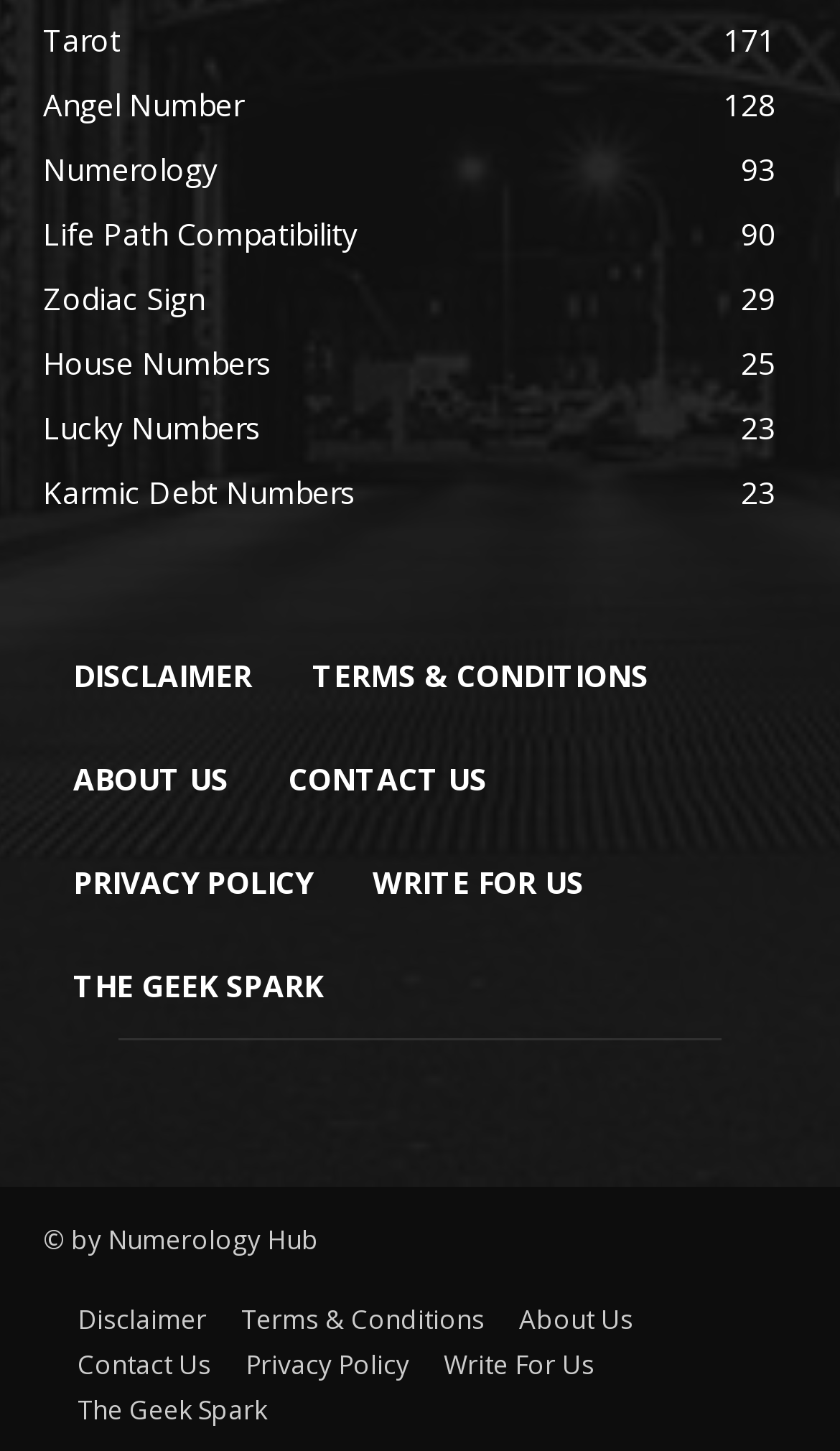Kindly respond to the following question with a single word or a brief phrase: 
How many links are there in the footer section?

6